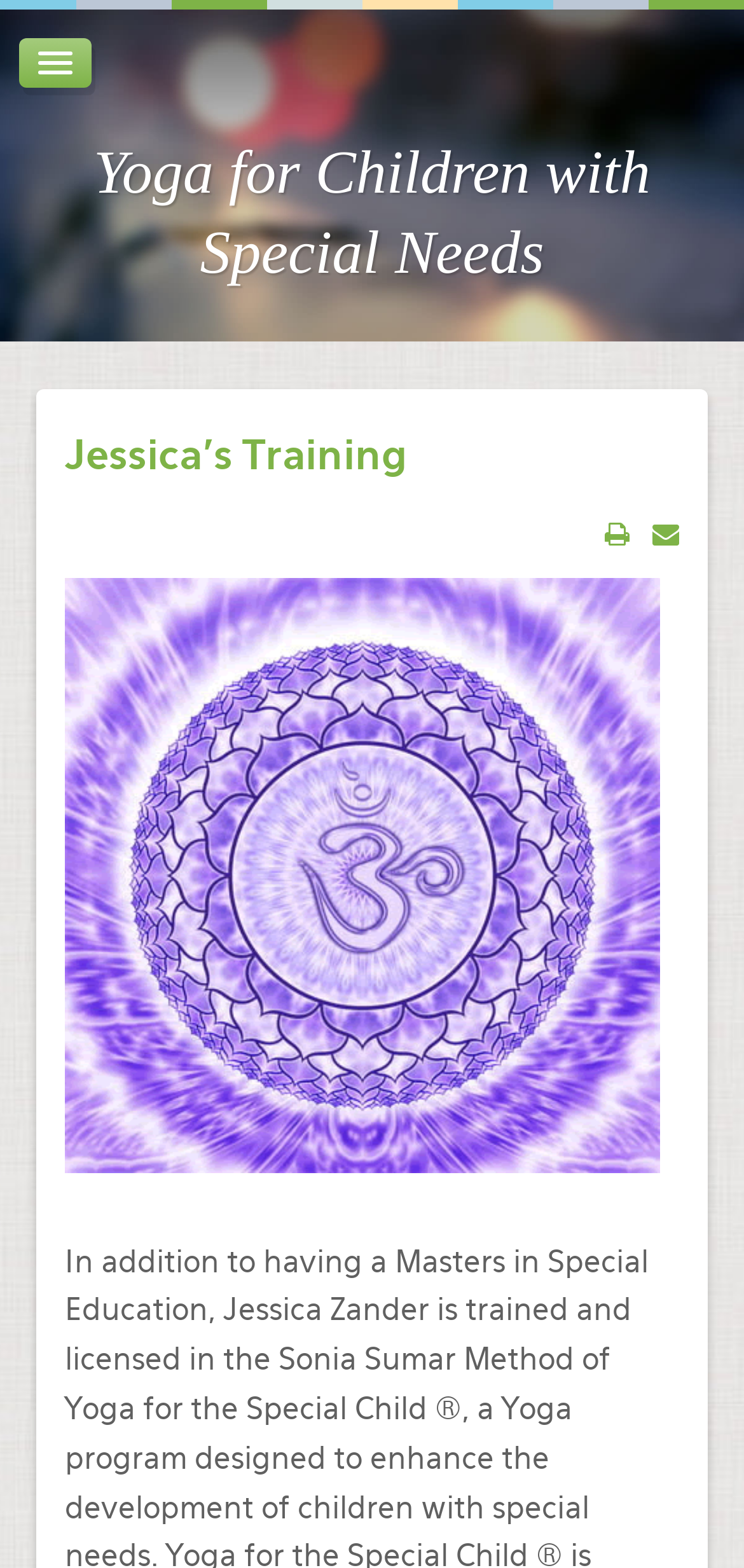Are there any social media links on the page?
Based on the image, answer the question in a detailed manner.

I can see that there are two social media links on the page, represented by the icons '' and ''. These links are located at the bottom of the page and have distinct bounding box coordinates, indicating that they are separate elements.